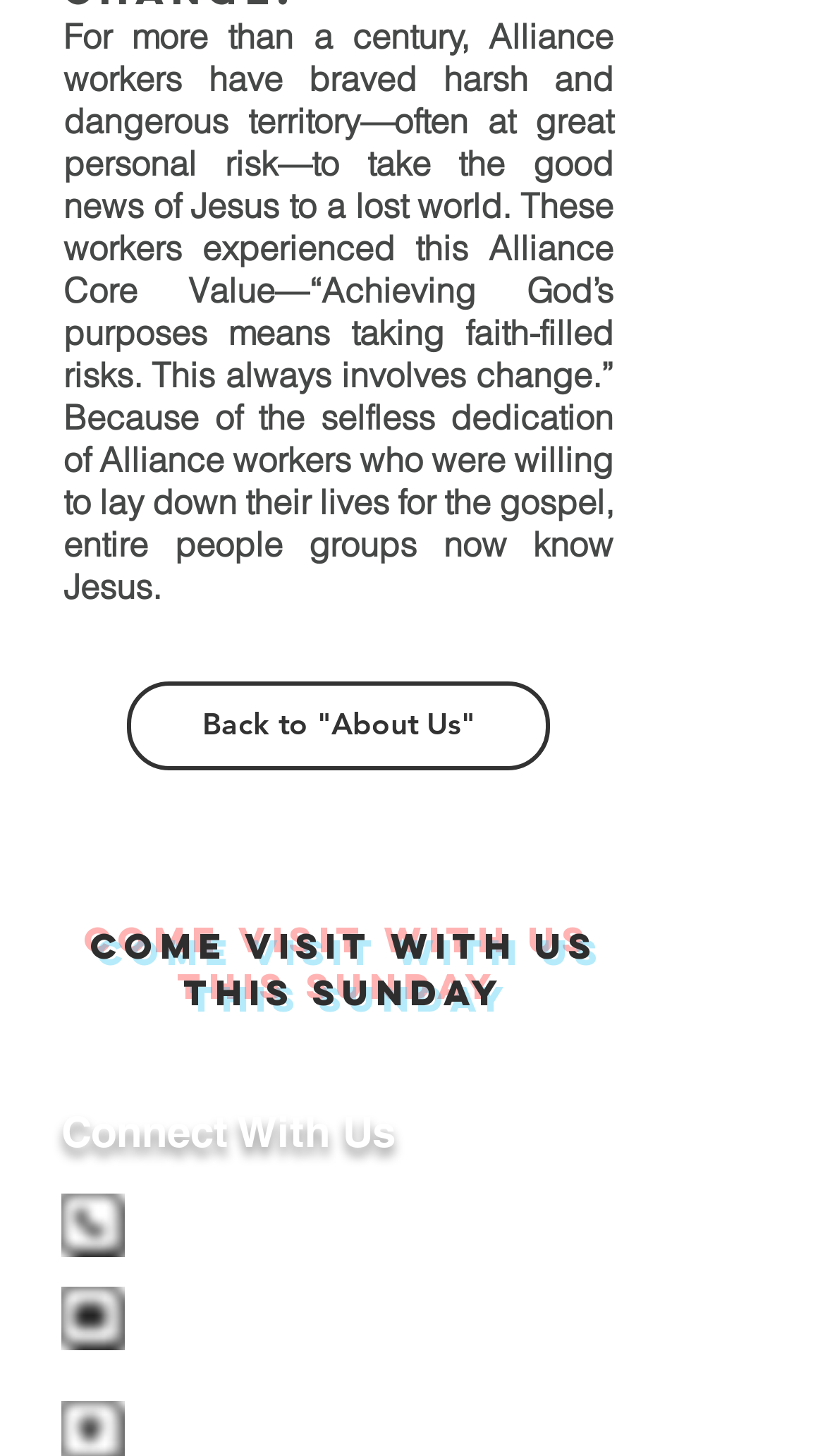What is the invitation on the webpage?
Using the image, elaborate on the answer with as much detail as possible.

The heading element 'come Visit With Us This Sunday' suggests that the webpage is inviting visitors to attend a gathering or service on Sunday.